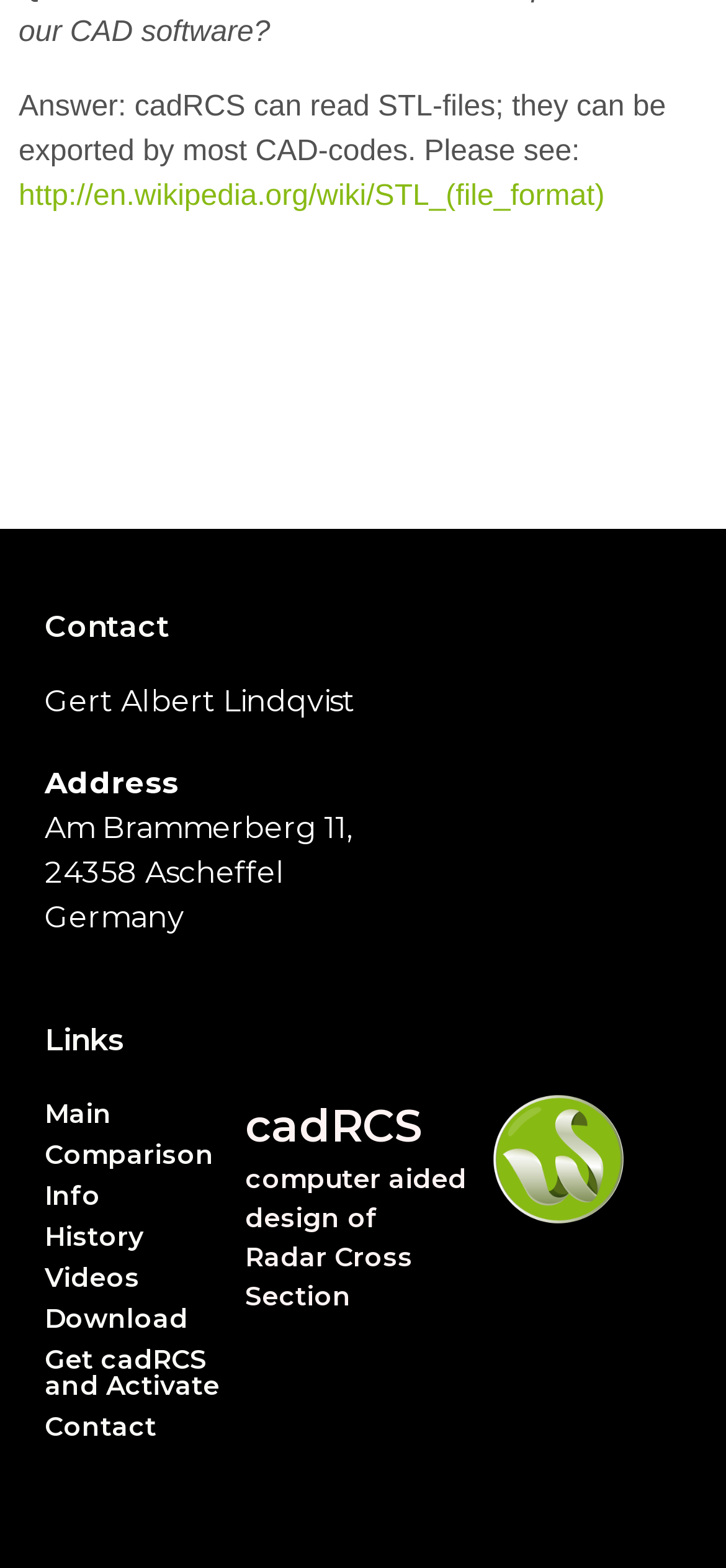What is the topic of the webpage?
Provide a detailed and well-explained answer to the question.

The webpage is about cadRCS, which is a computer-aided design system for Radar Cross Section, as indicated by the static text 'computer aided design of Radar Cross Section'.